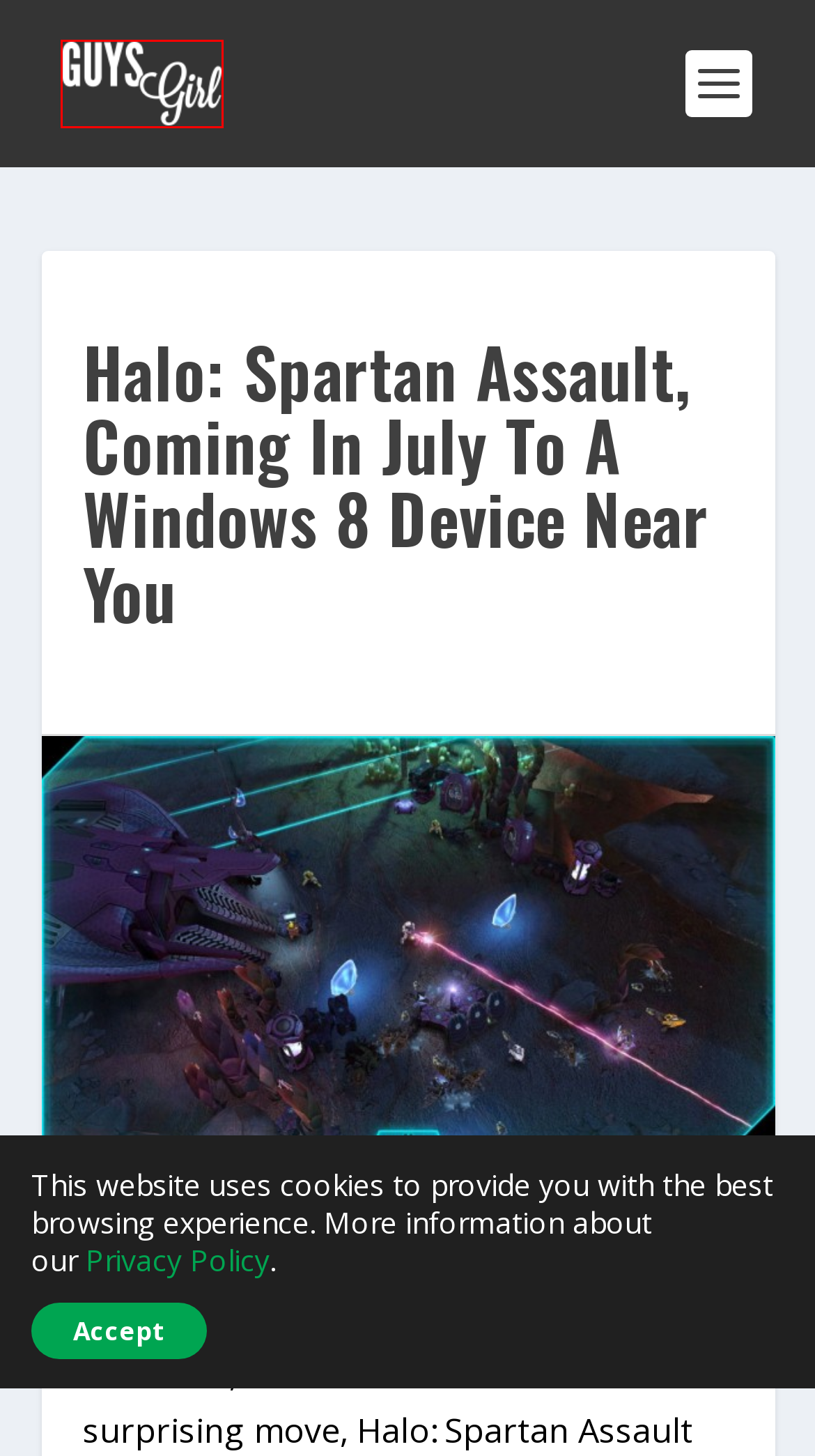Review the screenshot of a webpage that includes a red bounding box. Choose the webpage description that best matches the new webpage displayed after clicking the element within the bounding box. Here are the candidates:
A. Game Day Archives - GuysGirl
B. The Pageantry in College Football vs. NFL
C. The Game Day Traditions in College Football vs. NFL
D. SPORTS - GuysGirl
E. Fantasy Football: Advice, Punishments, Trophies, Draft Software + More
F. Managed Website Services with Content Marketing Strategy
G. Home - GuysGirl
H. Privacy Policy - GuysGirl

G